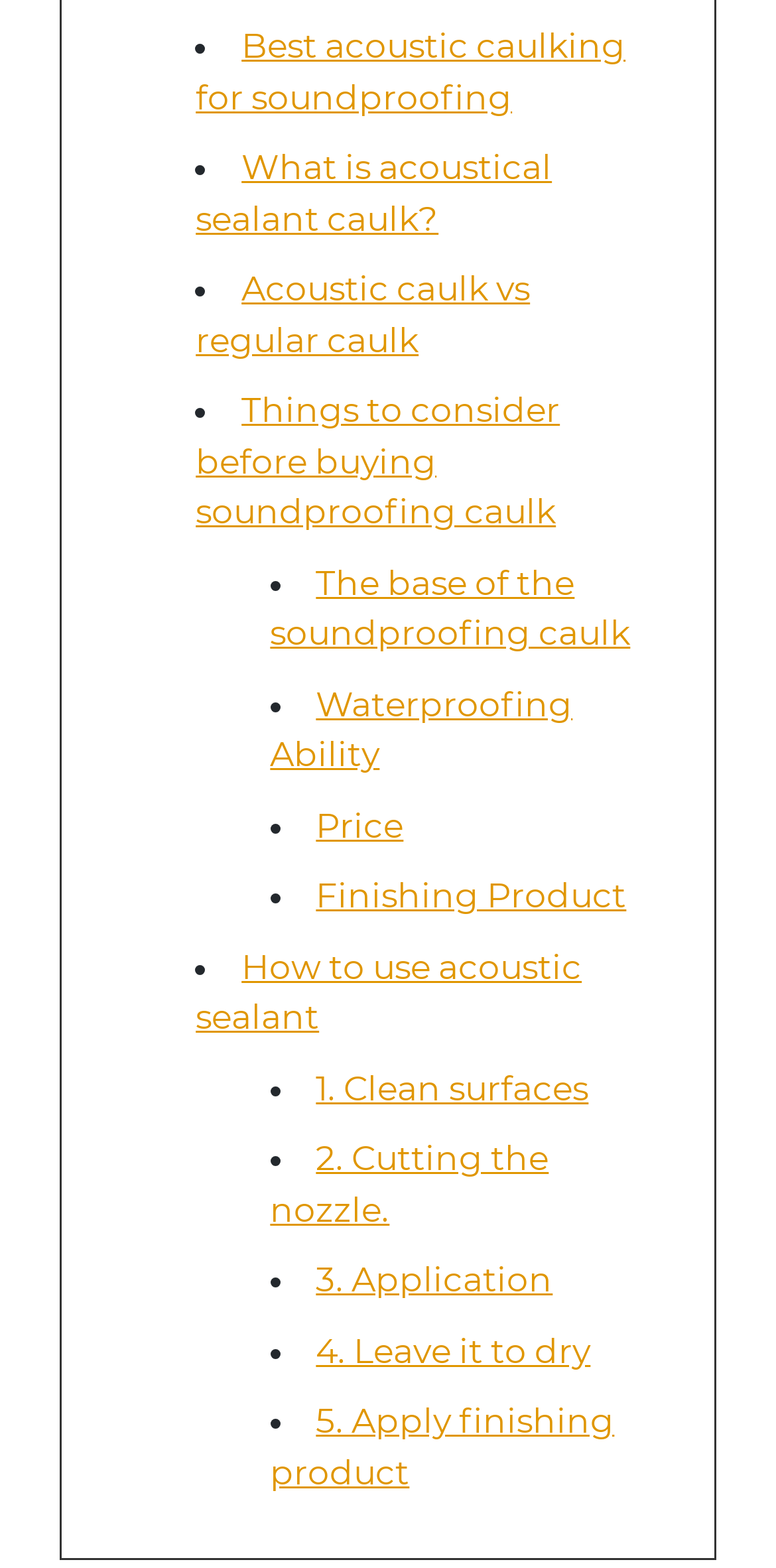Identify the coordinates of the bounding box for the element that must be clicked to accomplish the instruction: "Learn about 'Things to consider before buying soundproofing caulk'".

[0.252, 0.249, 0.722, 0.339]